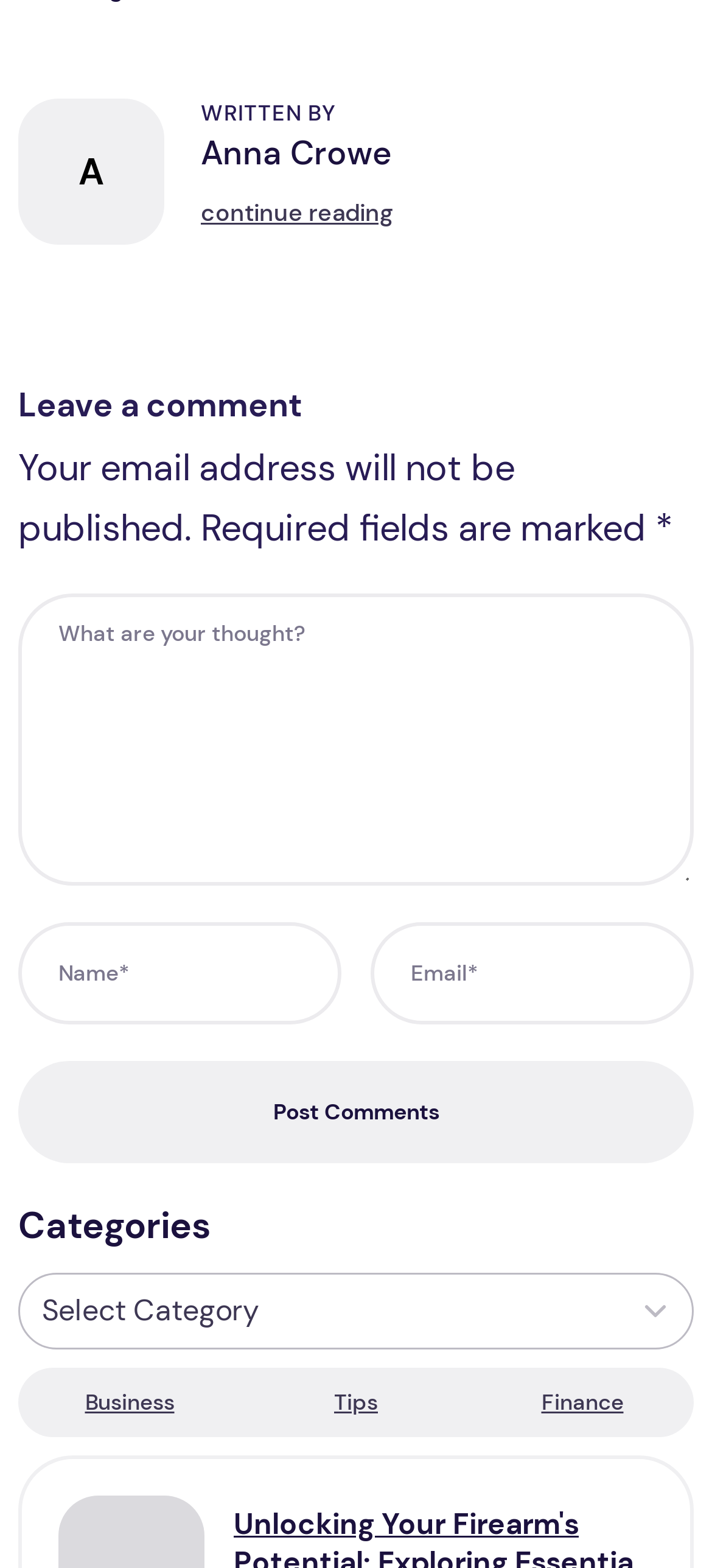Using the element description Finance, predict the bounding box coordinates for the UI element. Provide the coordinates in (top-left x, top-left y, bottom-right x, bottom-right y) format with values ranging from 0 to 1.

[0.669, 0.876, 0.967, 0.914]